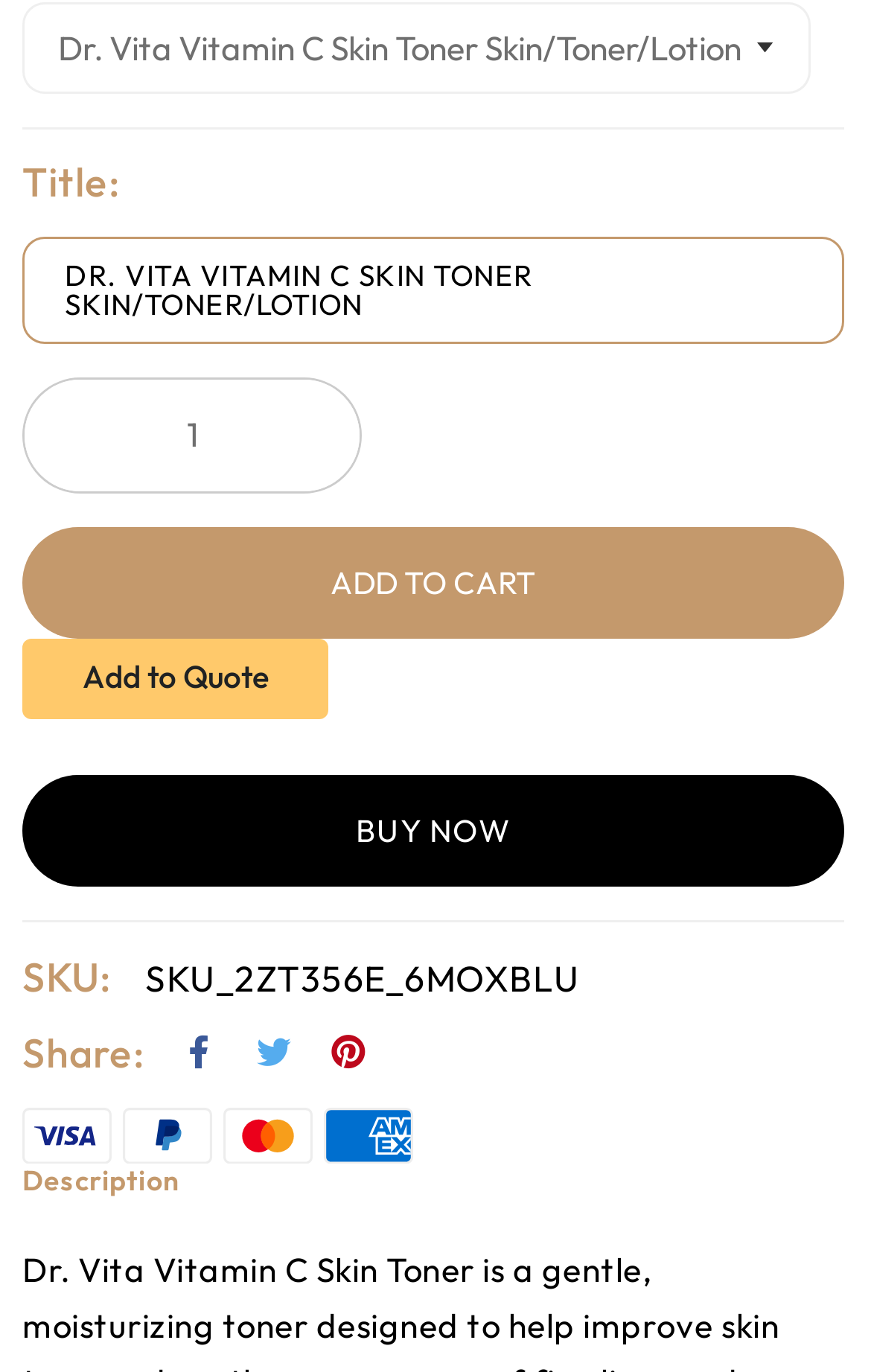Could you locate the bounding box coordinates for the section that should be clicked to accomplish this task: "Select a product option".

[0.026, 0.002, 0.931, 0.068]